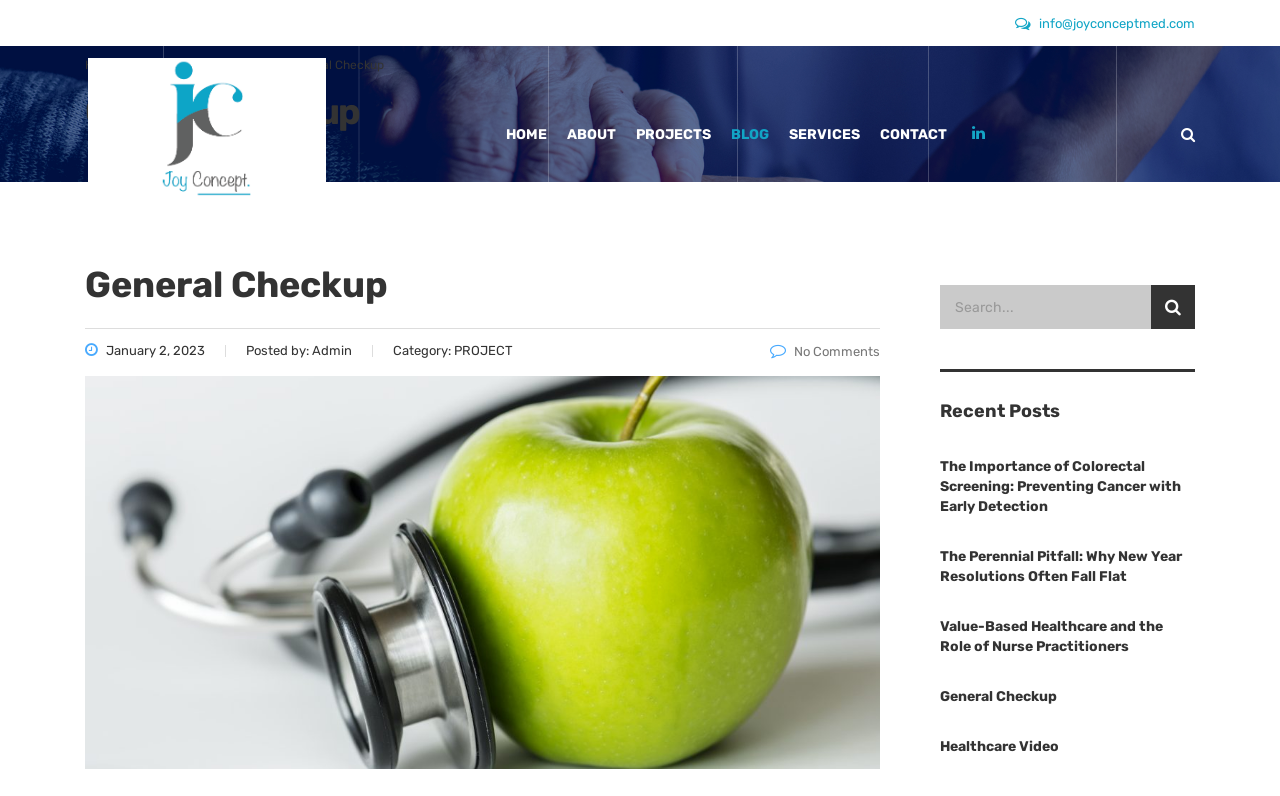Locate the bounding box coordinates of the UI element described by: "General Checkup". Provide the coordinates as four float numbers between 0 and 1, formatted as [left, top, right, bottom].

[0.734, 0.863, 0.934, 0.888]